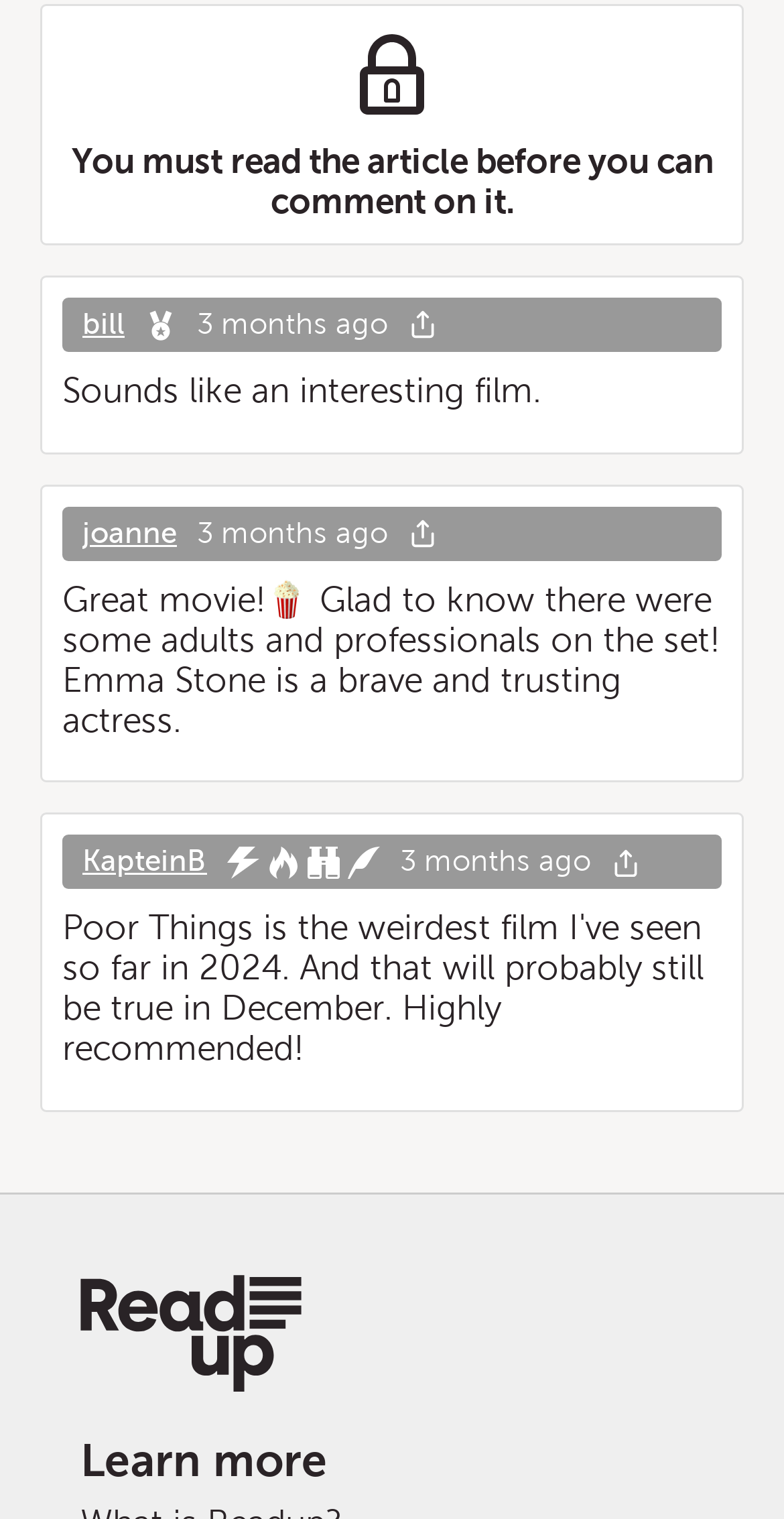Bounding box coordinates are specified in the format (top-left x, top-left y, bottom-right x, bottom-right y). All values are floating point numbers bounded between 0 and 1. Please provide the bounding box coordinate of the region this sentence describes: Privacy Policy

[0.103, 0.09, 0.372, 0.115]